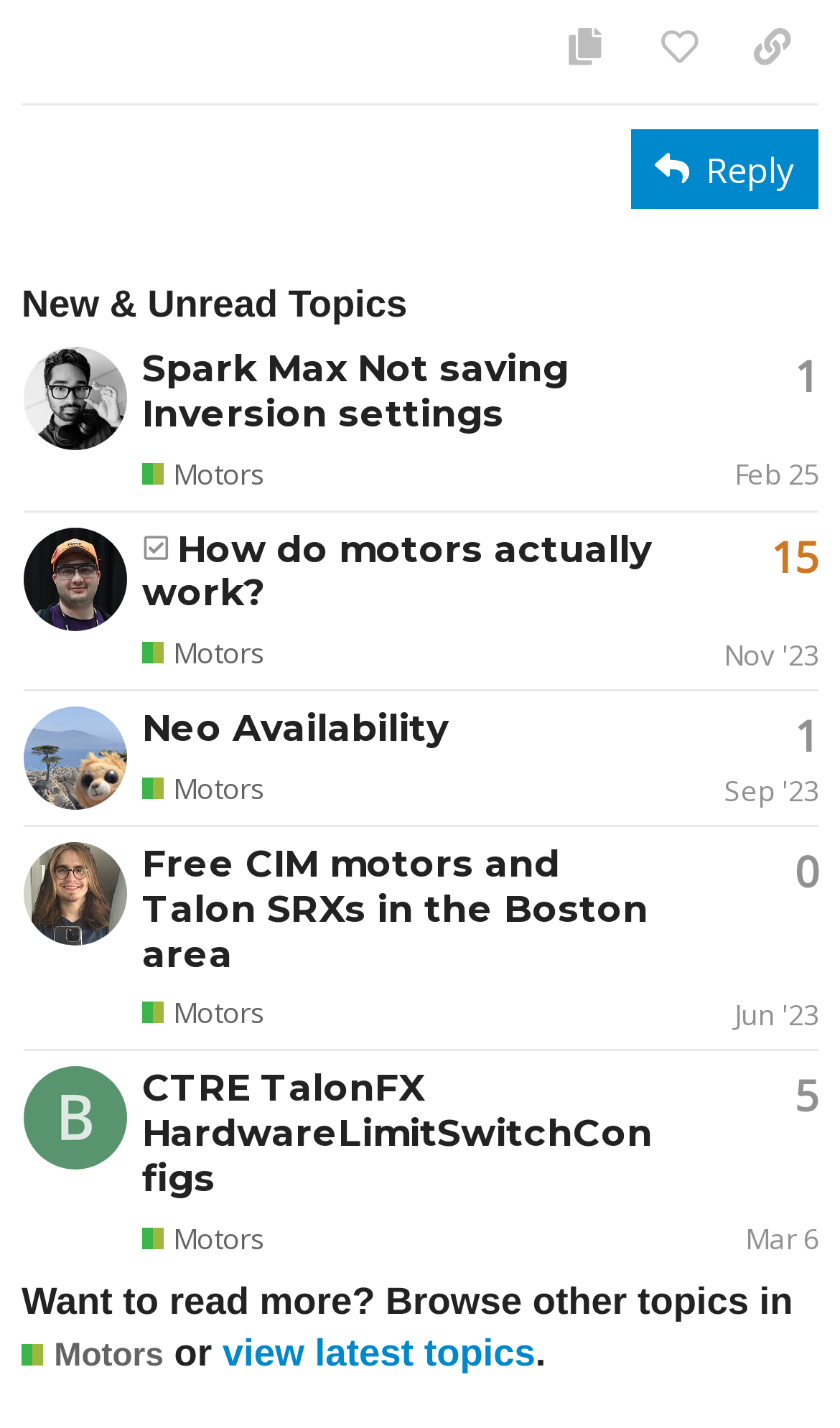How many topics are listed on this page?
Using the image, elaborate on the answer with as much detail as possible.

I counted the number of gridcell elements with a heading and a generic text describing the topic, and found 4 of them.